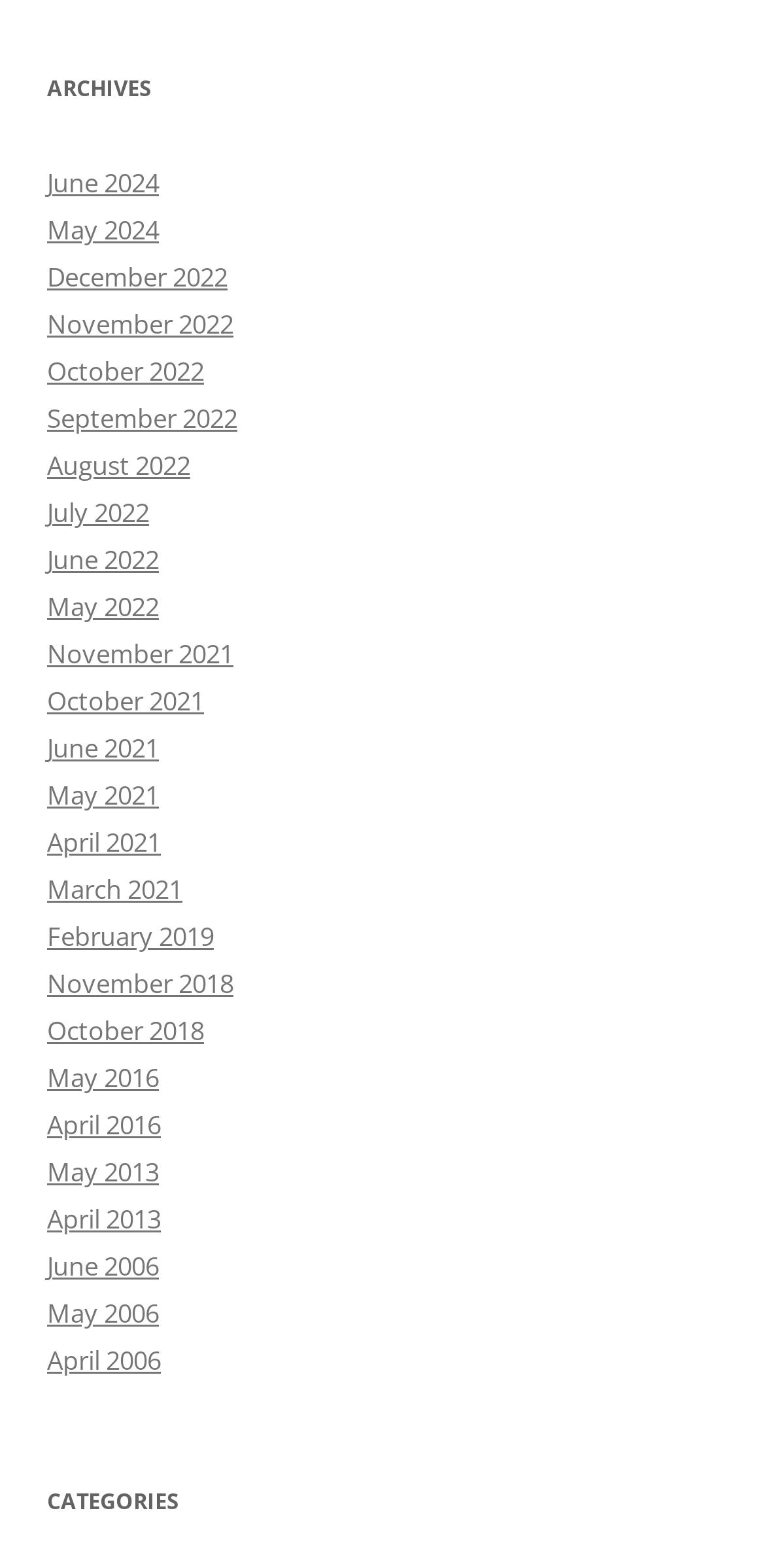Identify the bounding box coordinates for the UI element mentioned here: "November 2018". Provide the coordinates as four float values between 0 and 1, i.e., [left, top, right, bottom].

[0.062, 0.616, 0.305, 0.639]